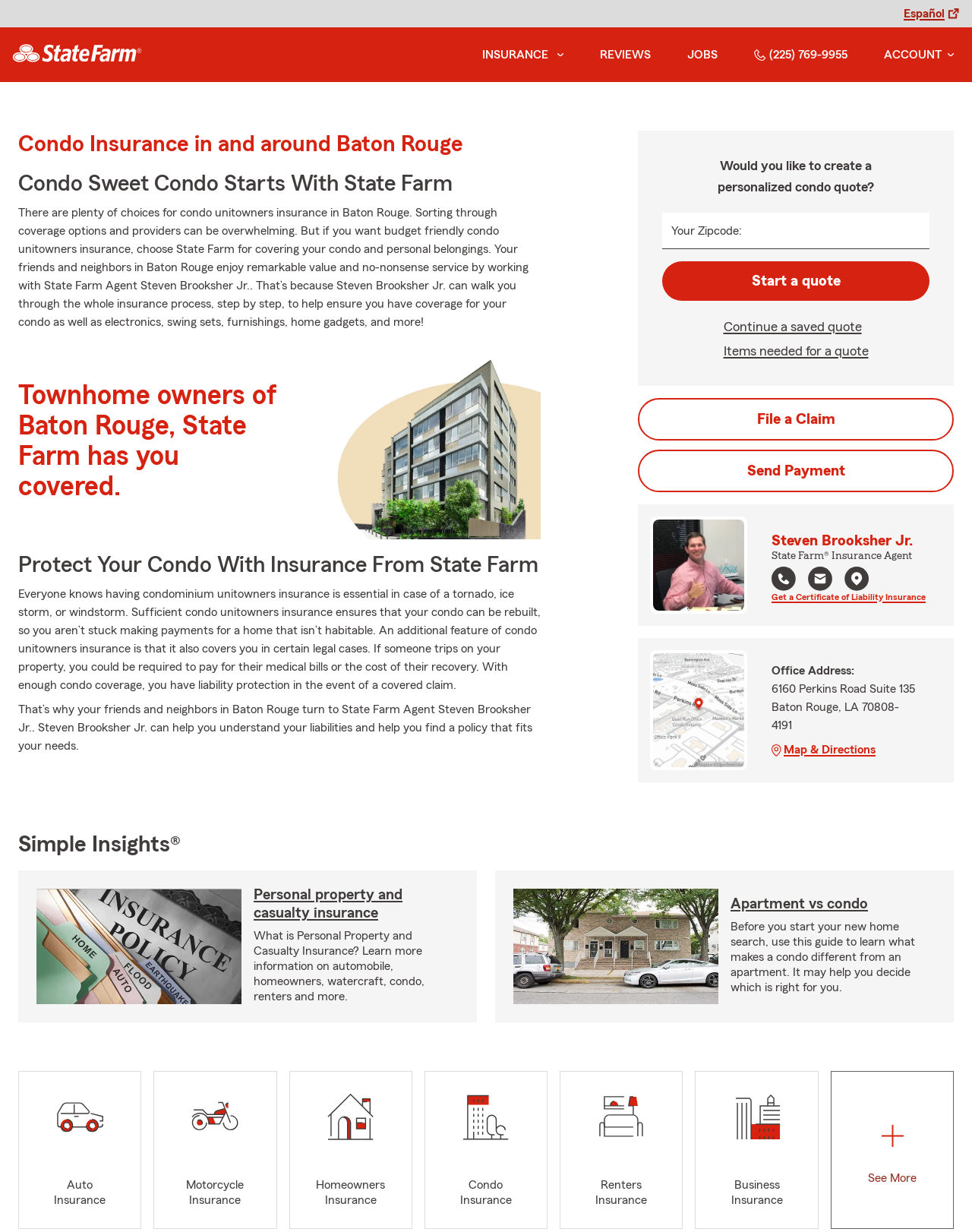Please specify the coordinates of the bounding box for the element that should be clicked to carry out this instruction: "Learn about condo insurance". The coordinates must be four float numbers between 0 and 1, formatted as [left, top, right, bottom].

[0.019, 0.106, 0.556, 0.128]